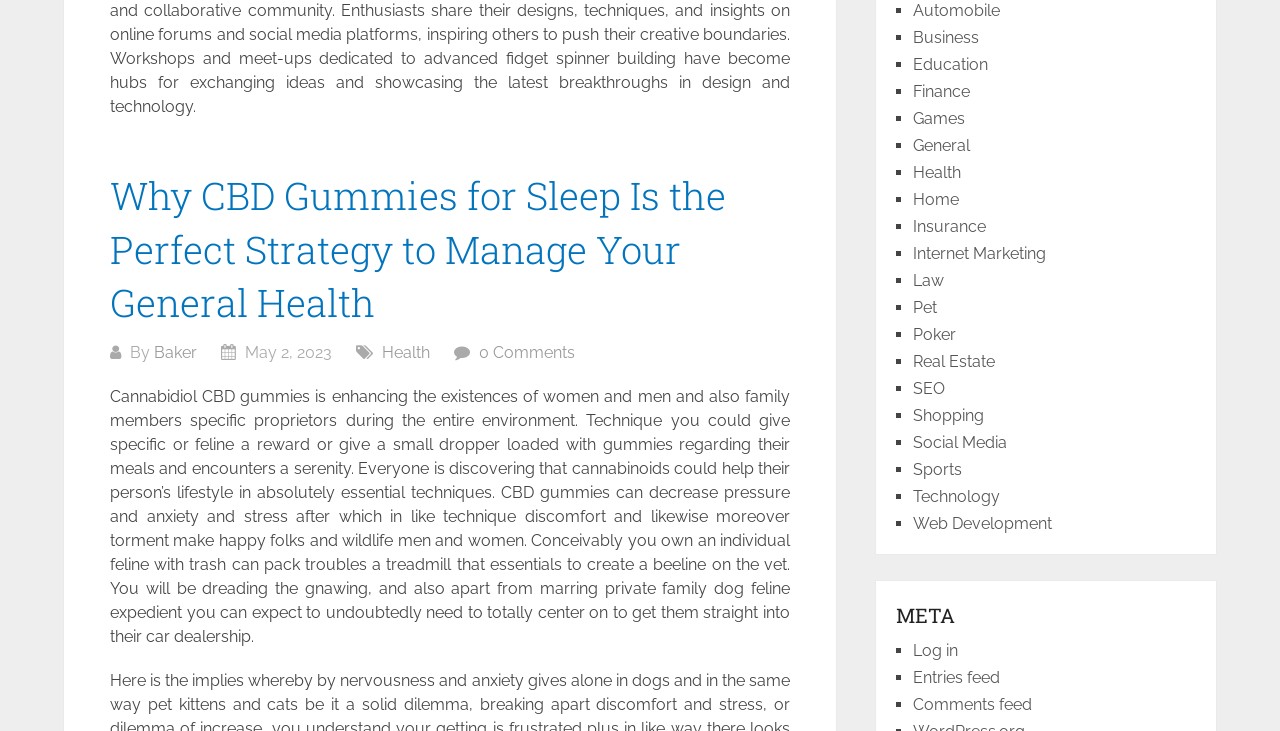Please locate the bounding box coordinates of the element that should be clicked to complete the given instruction: "Learn more about Overview and key findings".

None